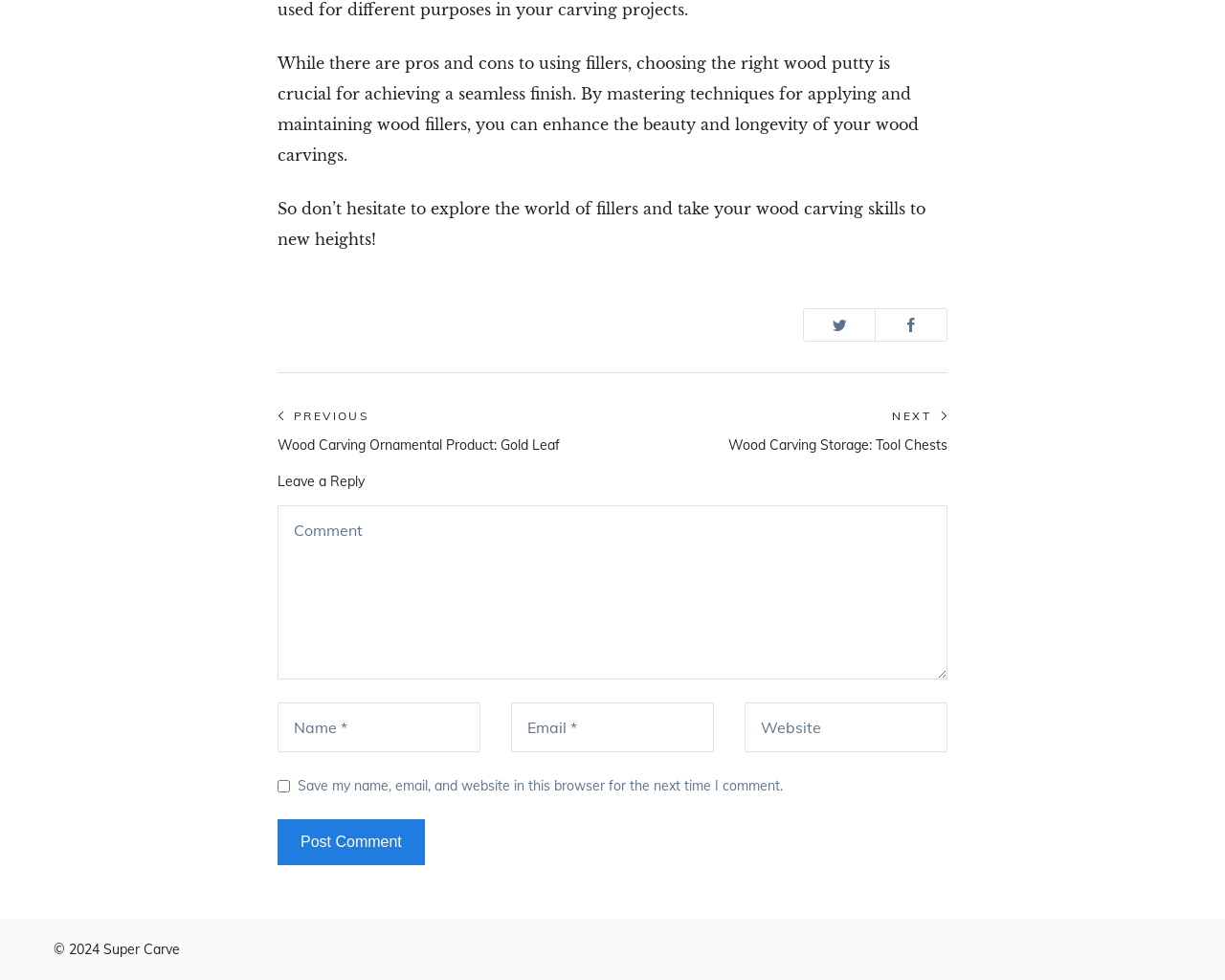What is the name of the website?
Please answer the question with a single word or phrase, referencing the image.

Super Carve